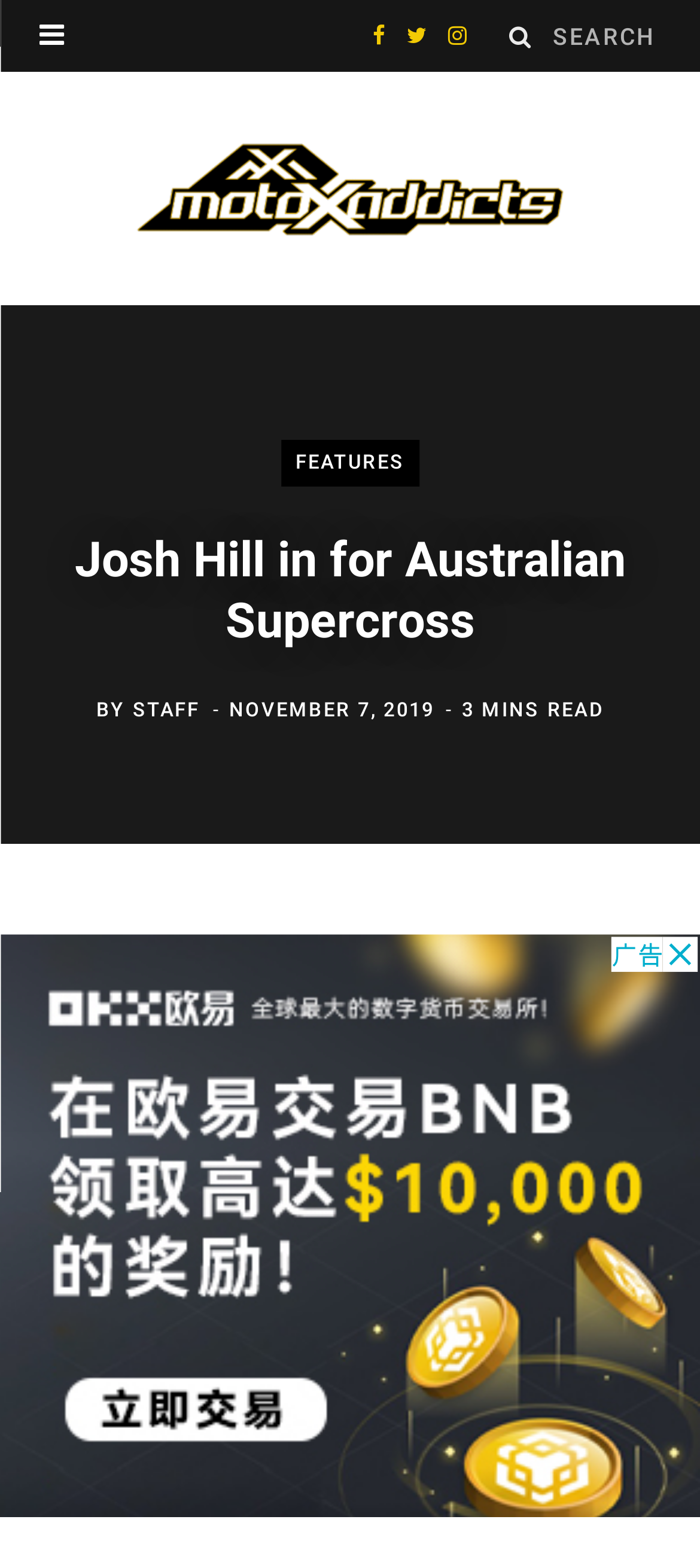Please study the image and answer the question comprehensively:
How long does it take to read the article?

I looked for the element that indicates the reading time of the article and found the static text element with the text '3 MINS READ', which suggests that it takes 3 minutes to read the article.